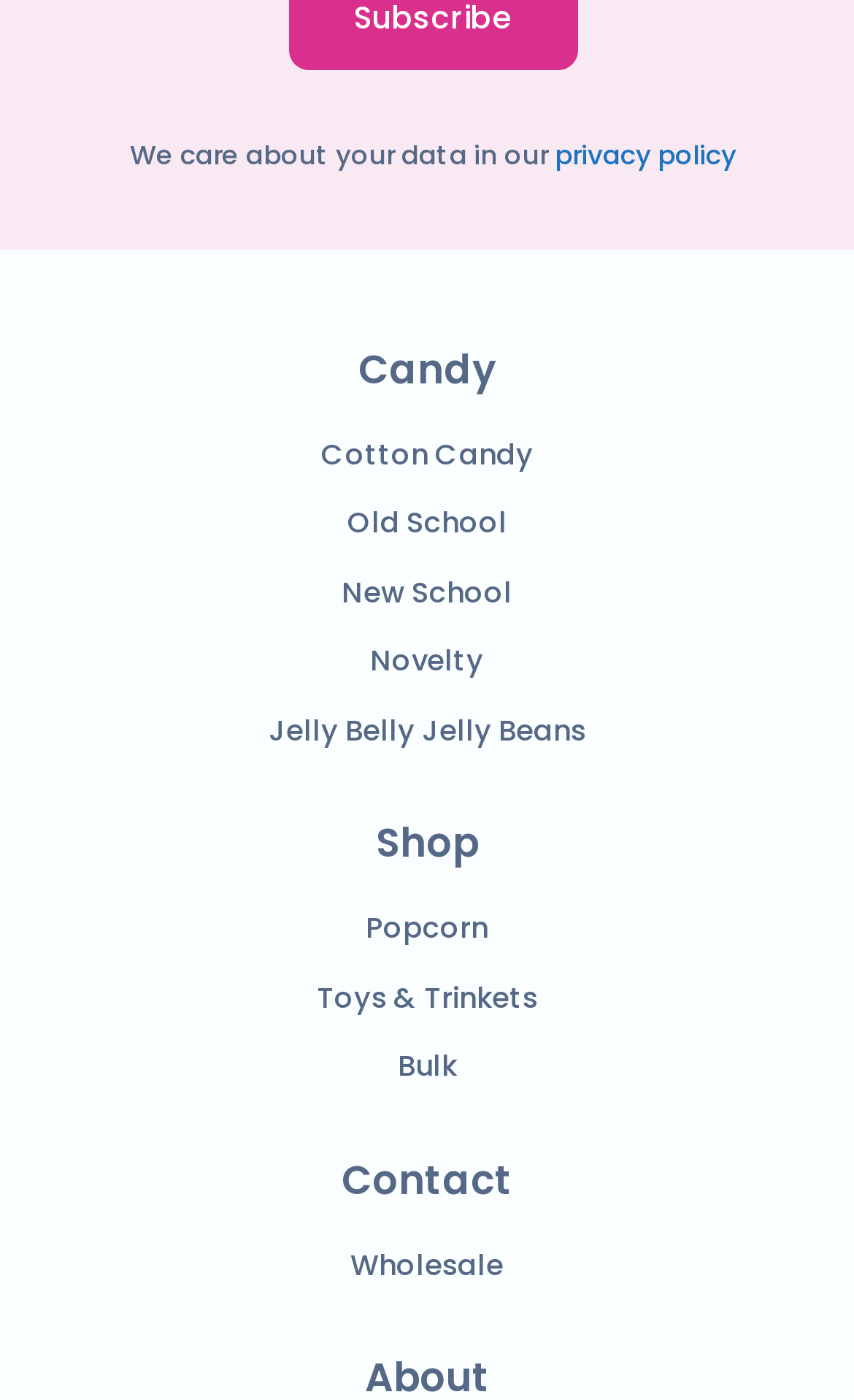Locate the bounding box coordinates of the region to be clicked to comply with the following instruction: "visit Shop". The coordinates must be four float numbers between 0 and 1, in the form [left, top, right, bottom].

[0.44, 0.582, 0.56, 0.622]